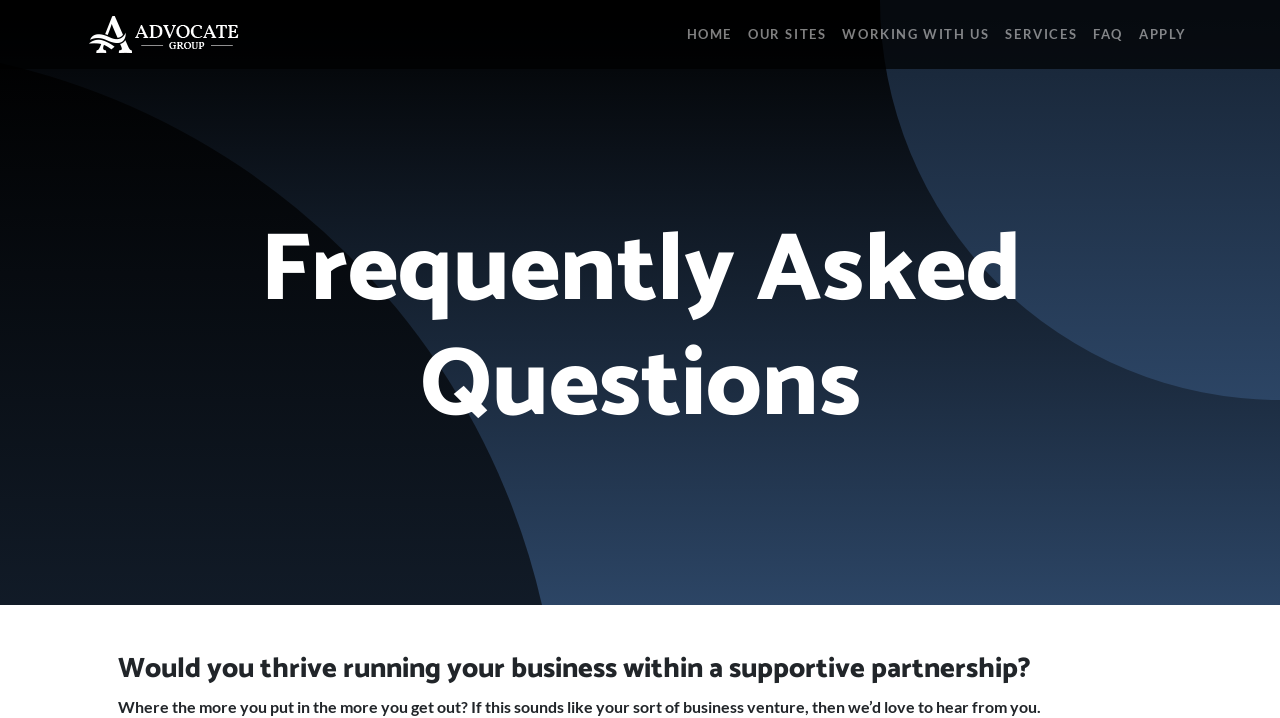Please respond to the question with a concise word or phrase:
What is the tone of the FAQ section?

Inviting